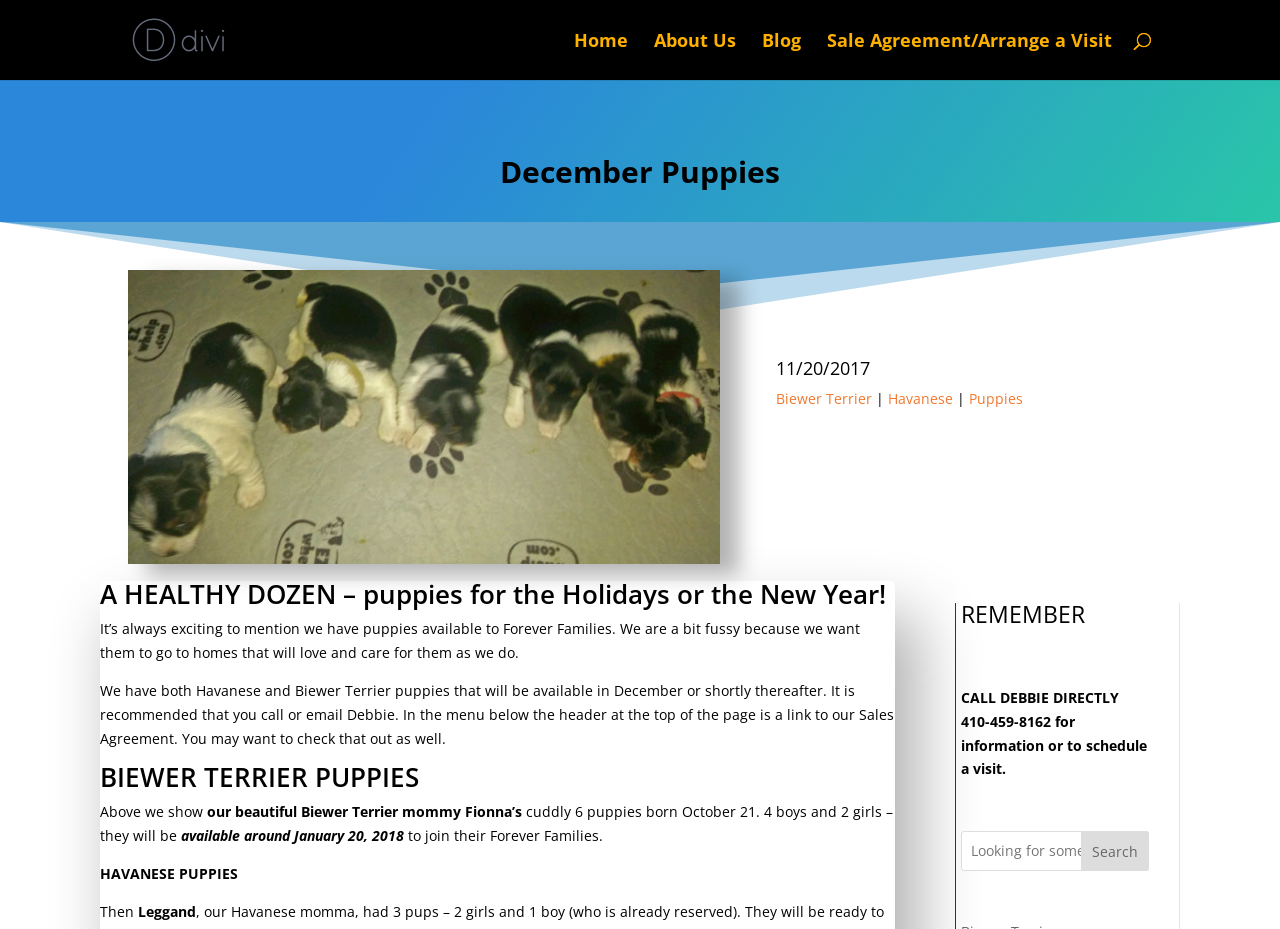Specify the bounding box coordinates of the element's region that should be clicked to achieve the following instruction: "Click the HOME link". The bounding box coordinates consist of four float numbers between 0 and 1, in the format [left, top, right, bottom].

None